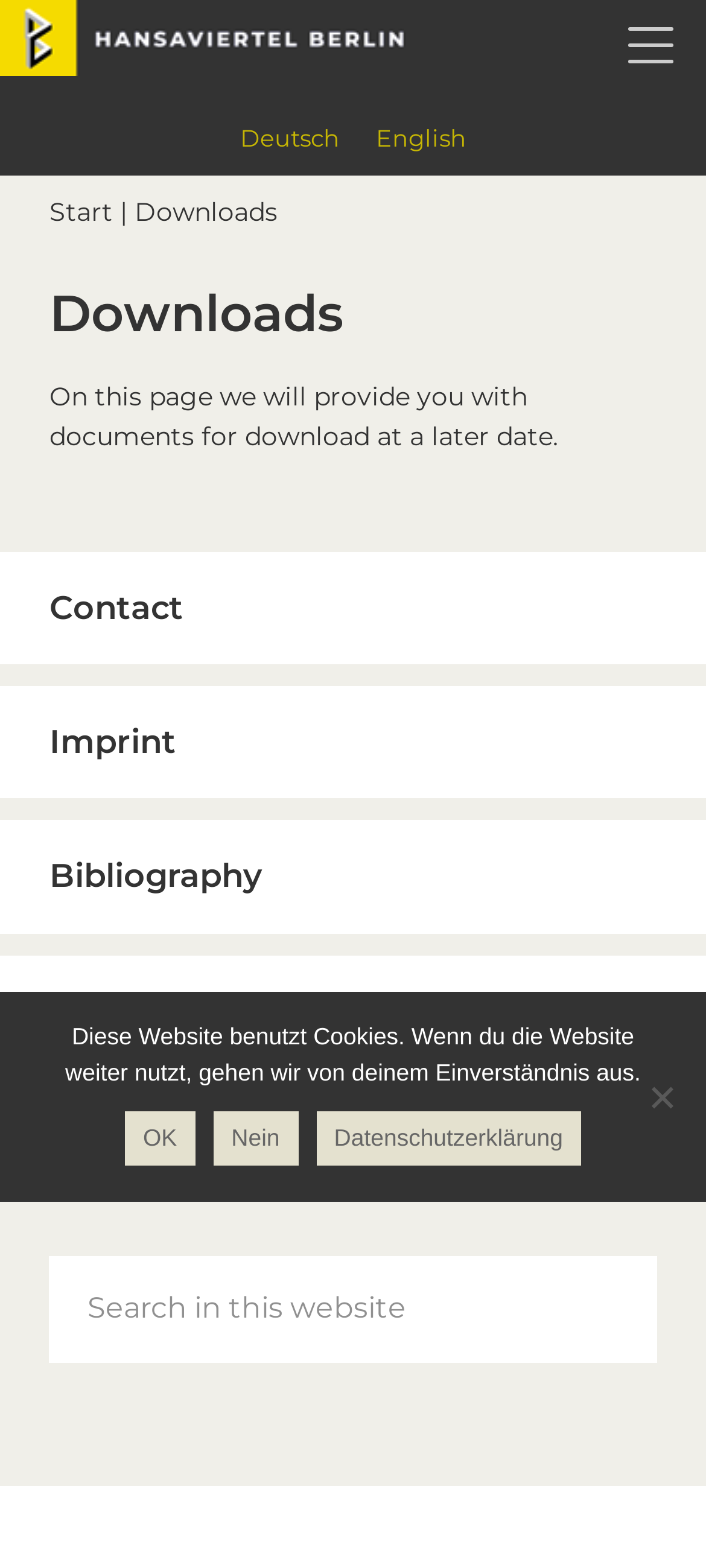How many languages are available on this website?
Please answer using one word or phrase, based on the screenshot.

2